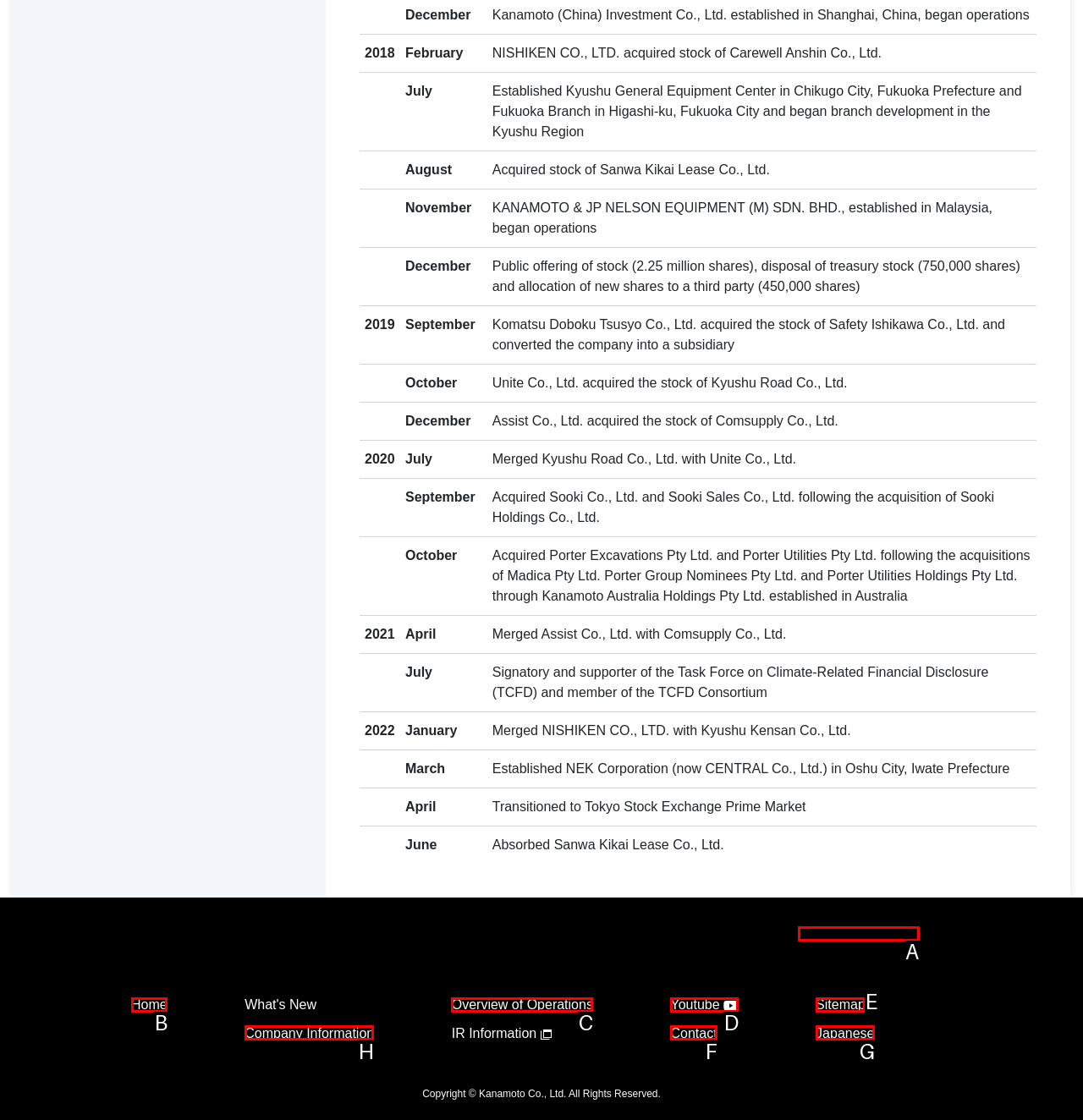Find the HTML element to click in order to complete this task: Go to 'Company Information'
Answer with the letter of the correct option.

H